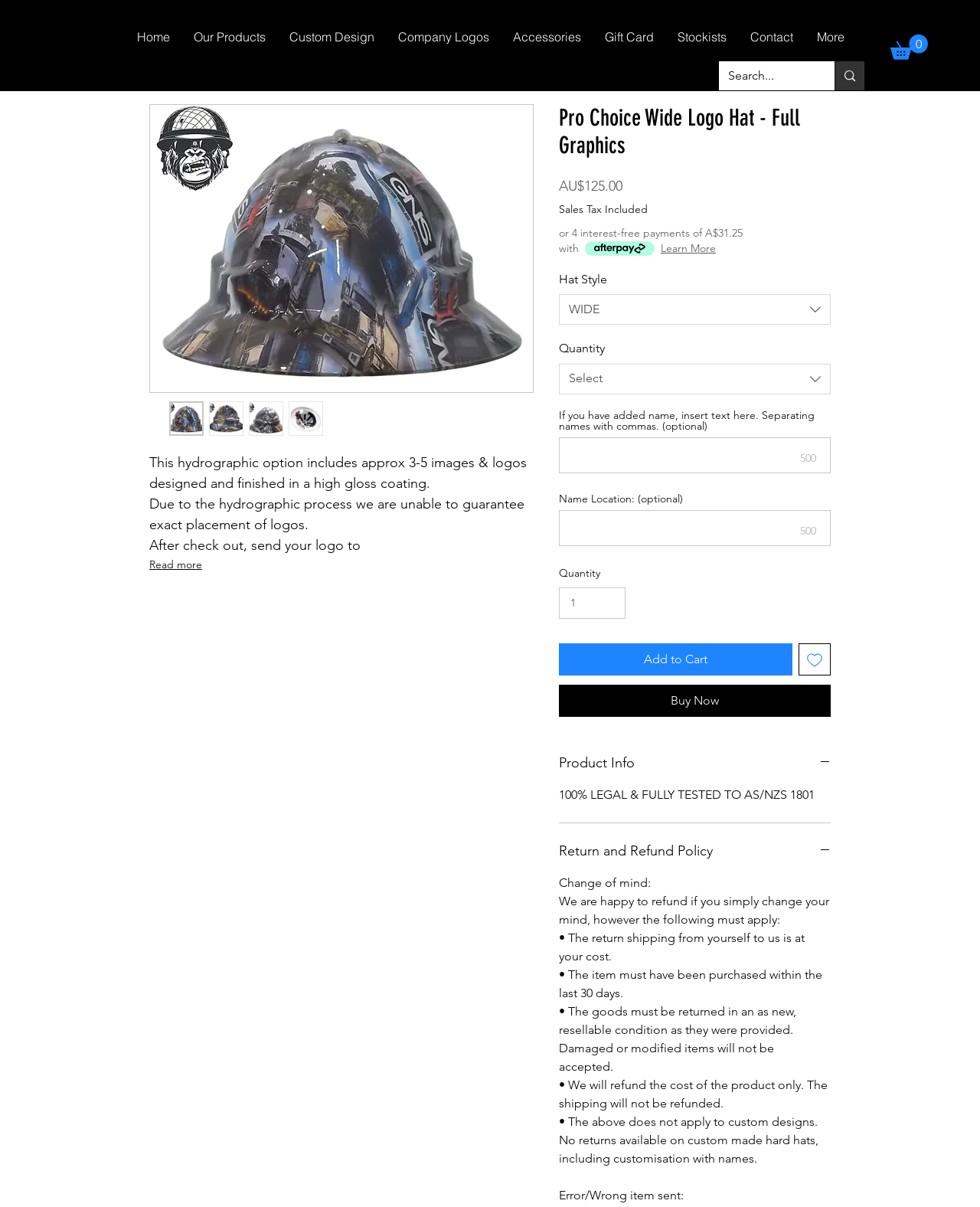Please find the bounding box coordinates of the element that needs to be clicked to perform the following instruction: "Search for products". The bounding box coordinates should be four float numbers between 0 and 1, represented as [left, top, right, bottom].

[0.734, 0.051, 0.882, 0.075]